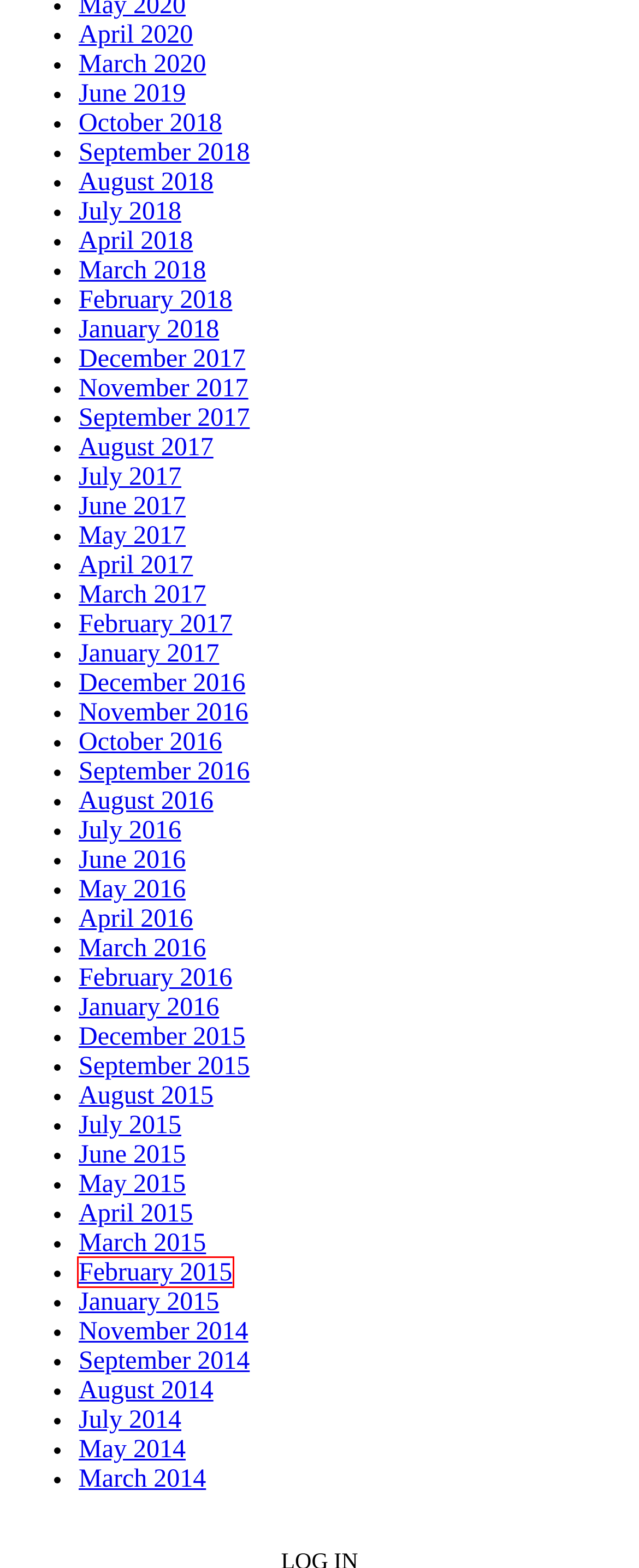View the screenshot of the webpage containing a red bounding box around a UI element. Select the most fitting webpage description for the new page shown after the element in the red bounding box is clicked. Here are the candidates:
A. May 2016 - Africa Horn Now
B. September 2018 - Africa Horn Now
C. January 2018 - Africa Horn Now
D. February 2015 - Africa Horn Now
E. March 2016 - Africa Horn Now
F. September 2016 - Africa Horn Now
G. July 2017 - Africa Horn Now
H. May 2017 - Africa Horn Now

D